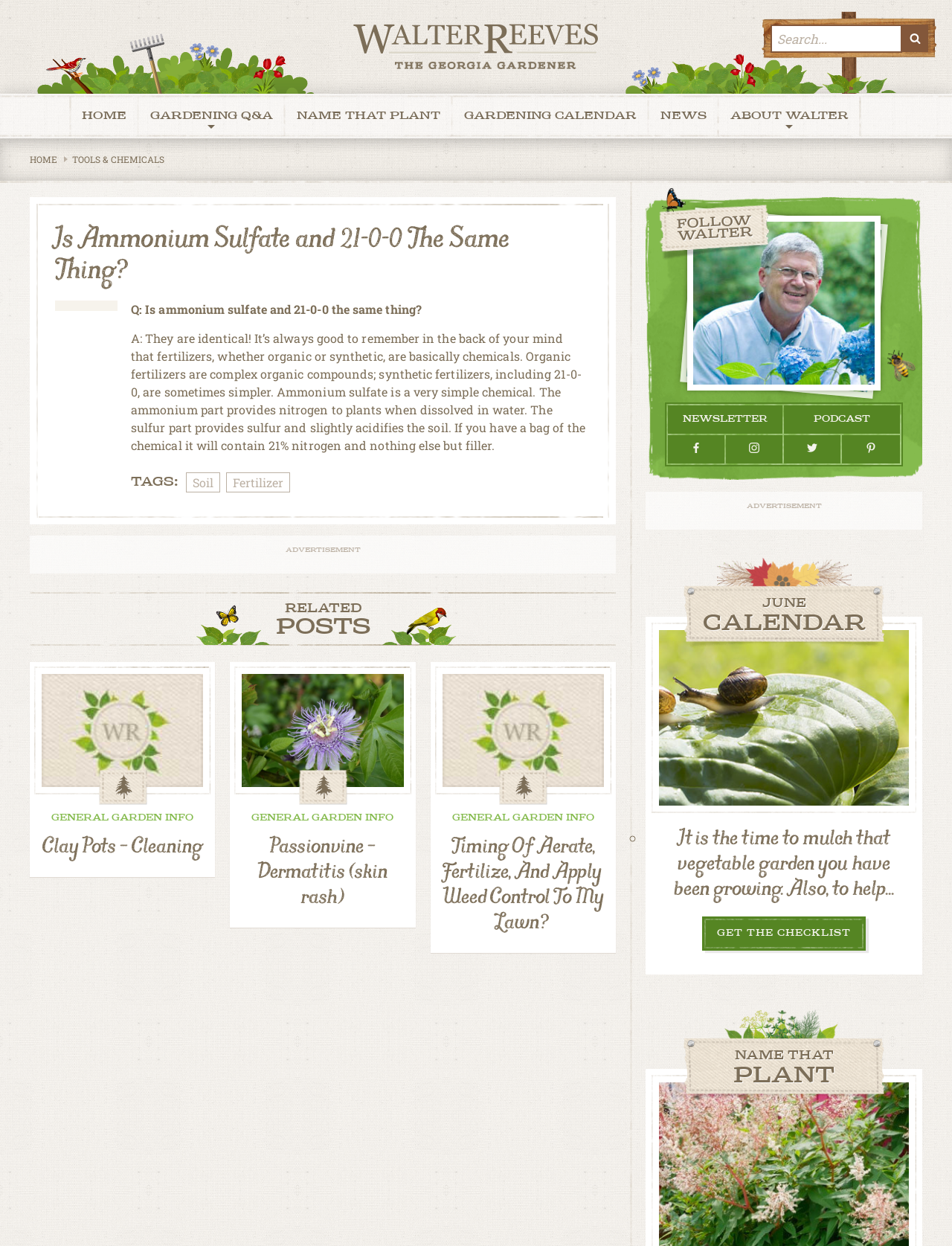Can you find and generate the webpage's heading?

Is Ammonium Sulfate and 21-0-0 The Same Thing?